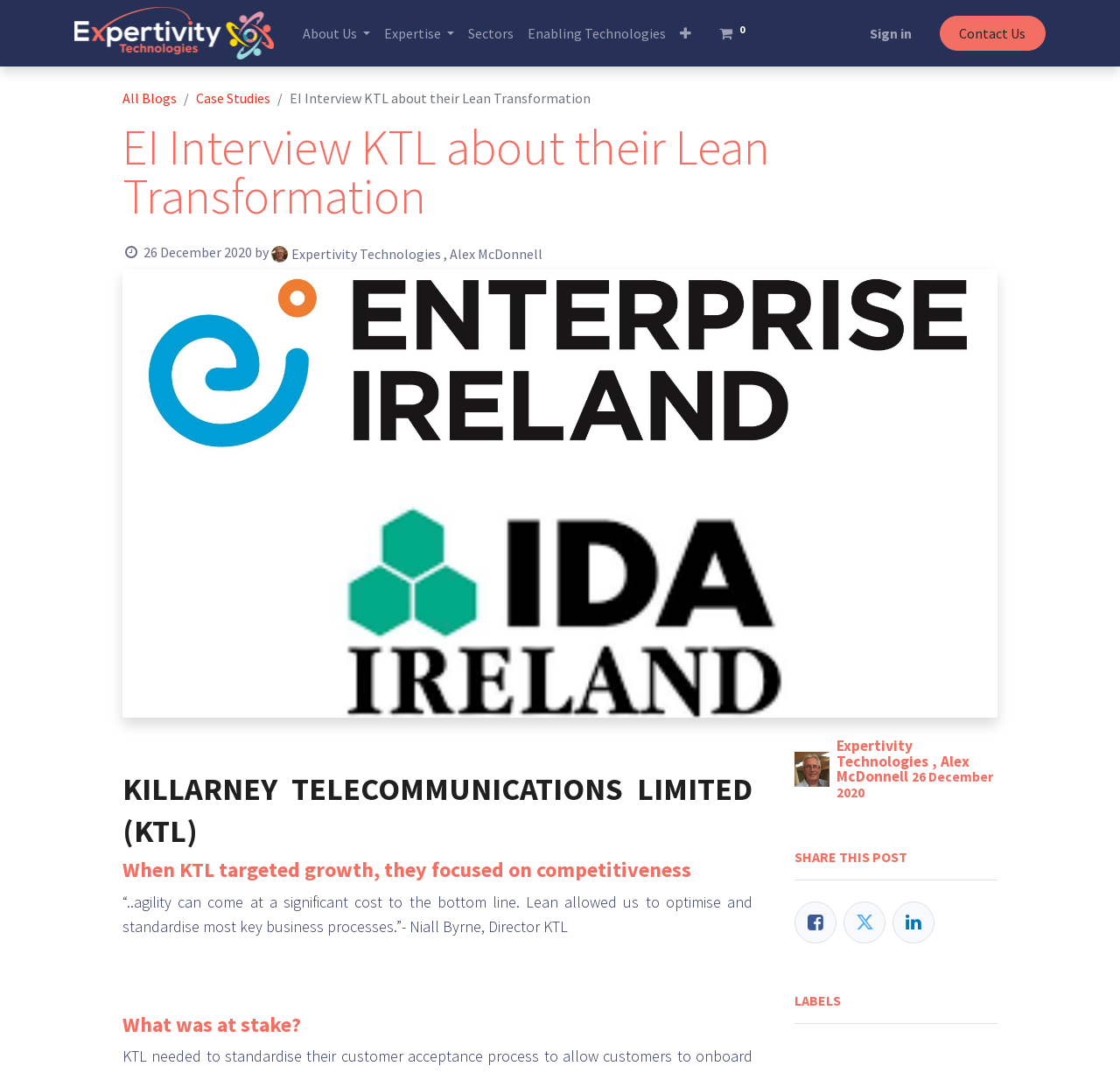Please respond to the question with a concise word or phrase:
What is the purpose of the 'SHARE THIS POST' section?

To share the post on social media